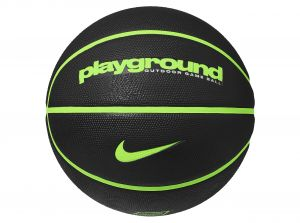Describe every aspect of the image in detail.

This image features the Nike Everyday Playground 8P Basketball in a striking black color with vibrant green accents. The ball prominently displays the word "playground" alongside the Nike swoosh logo, indicating its suitability for outdoor play. Ideal for basketball enthusiasts, this size 7 basketball is designed with features that enhance ball control, making it perfect for casual games at parks or playgrounds. The combination of its durable rubber material and eye-catching design ensures both performance and style on the court.